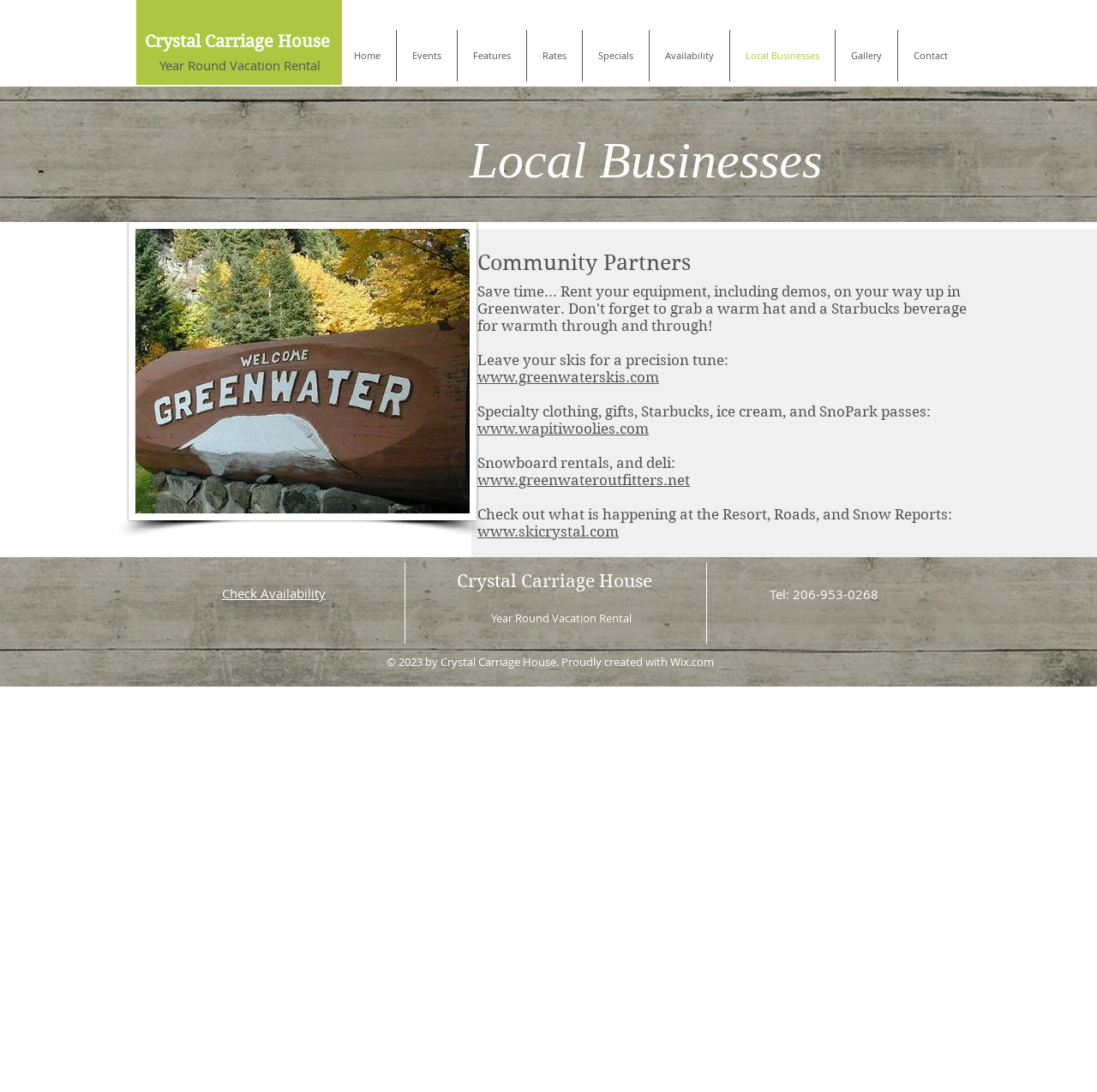Please determine the bounding box coordinates of the element's region to click for the following instruction: "Check Availability".

[0.202, 0.535, 0.296, 0.551]